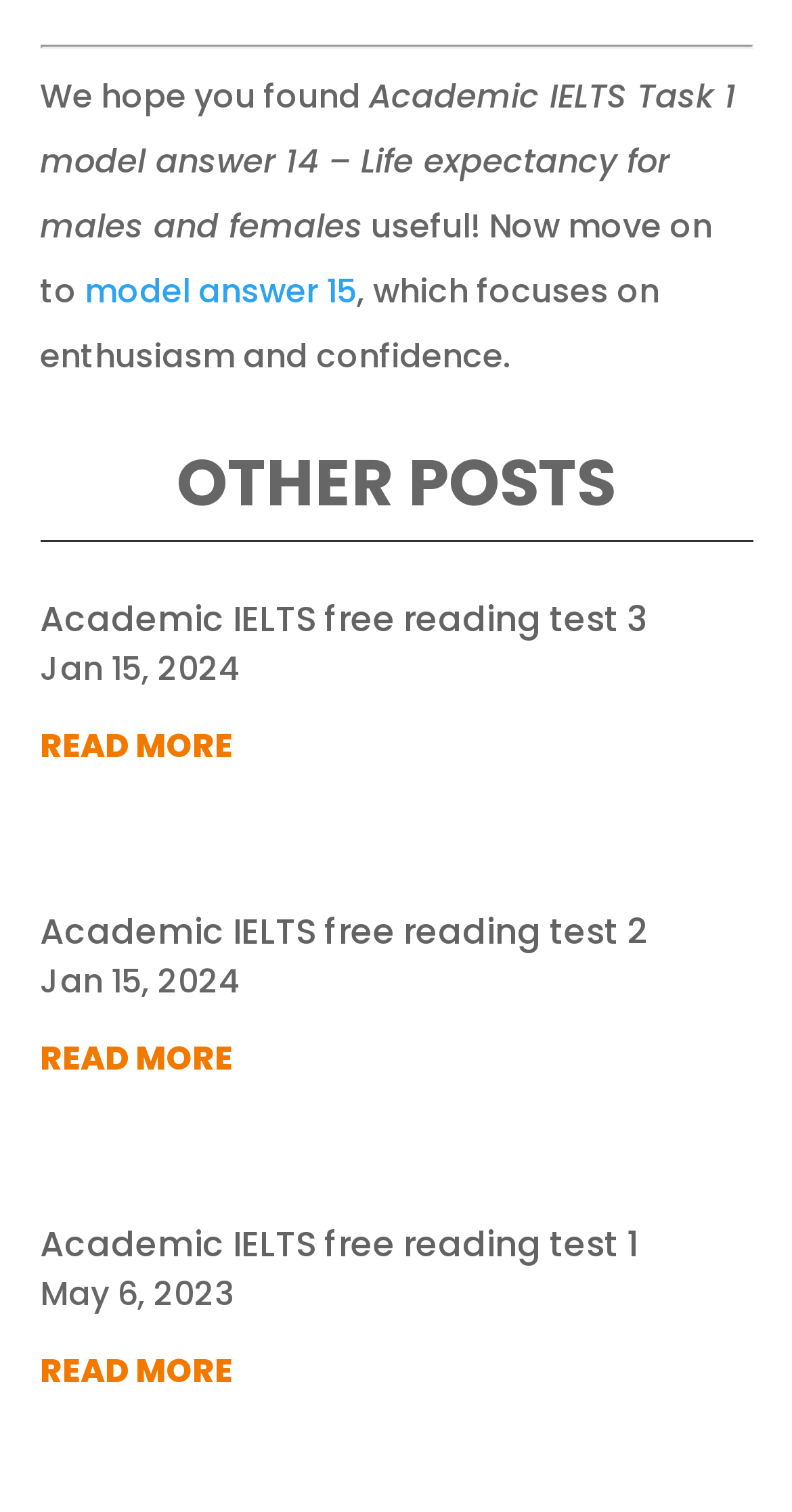What is the focus of the model answer 15? From the image, respond with a single word or brief phrase.

enthusiasm and confidence